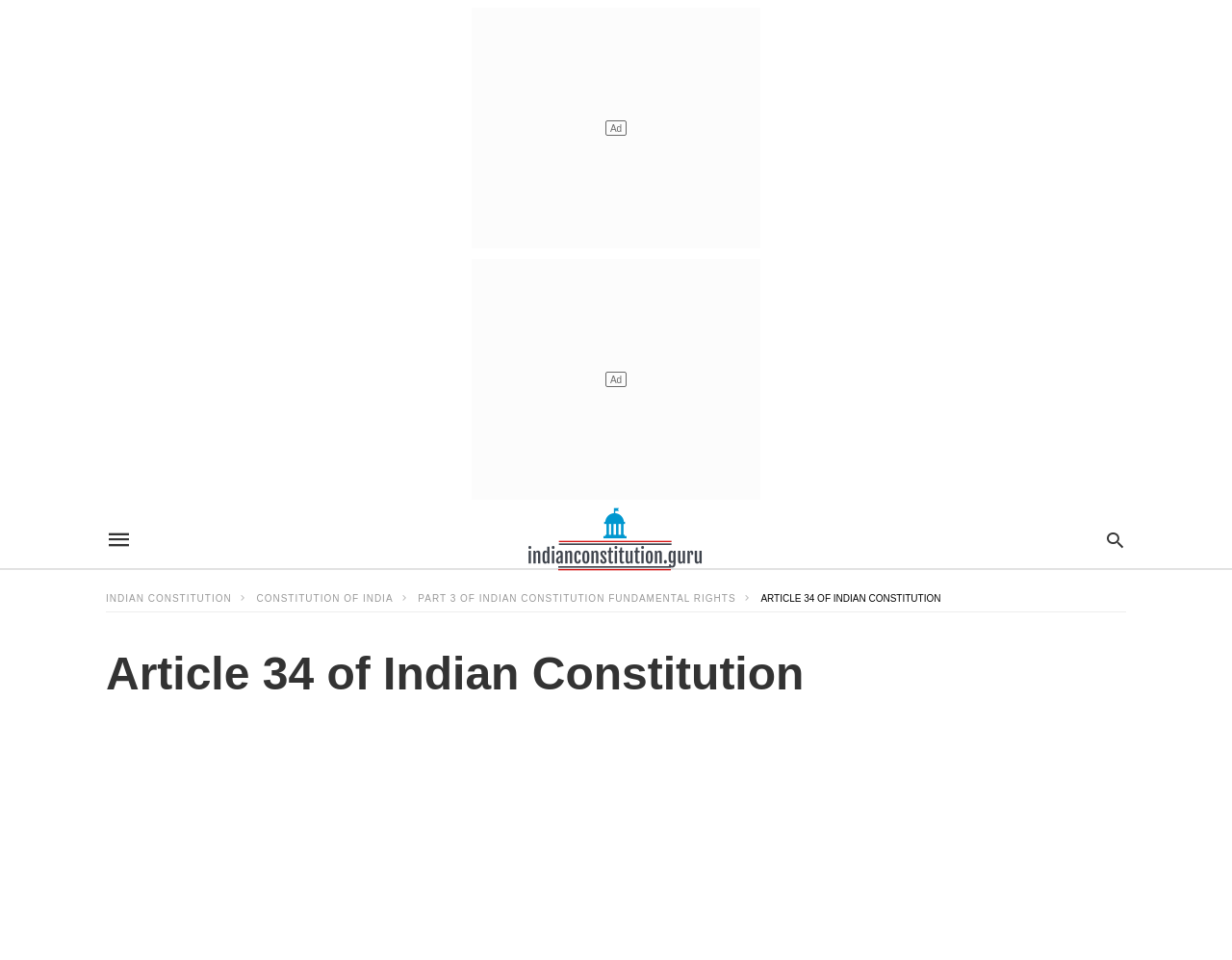Bounding box coordinates are specified in the format (top-left x, top-left y, bottom-right x, bottom-right y). All values are floating point numbers bounded between 0 and 1. Please provide the bounding box coordinate of the region this sentence describes: Indian Constitution

[0.086, 0.618, 0.202, 0.629]